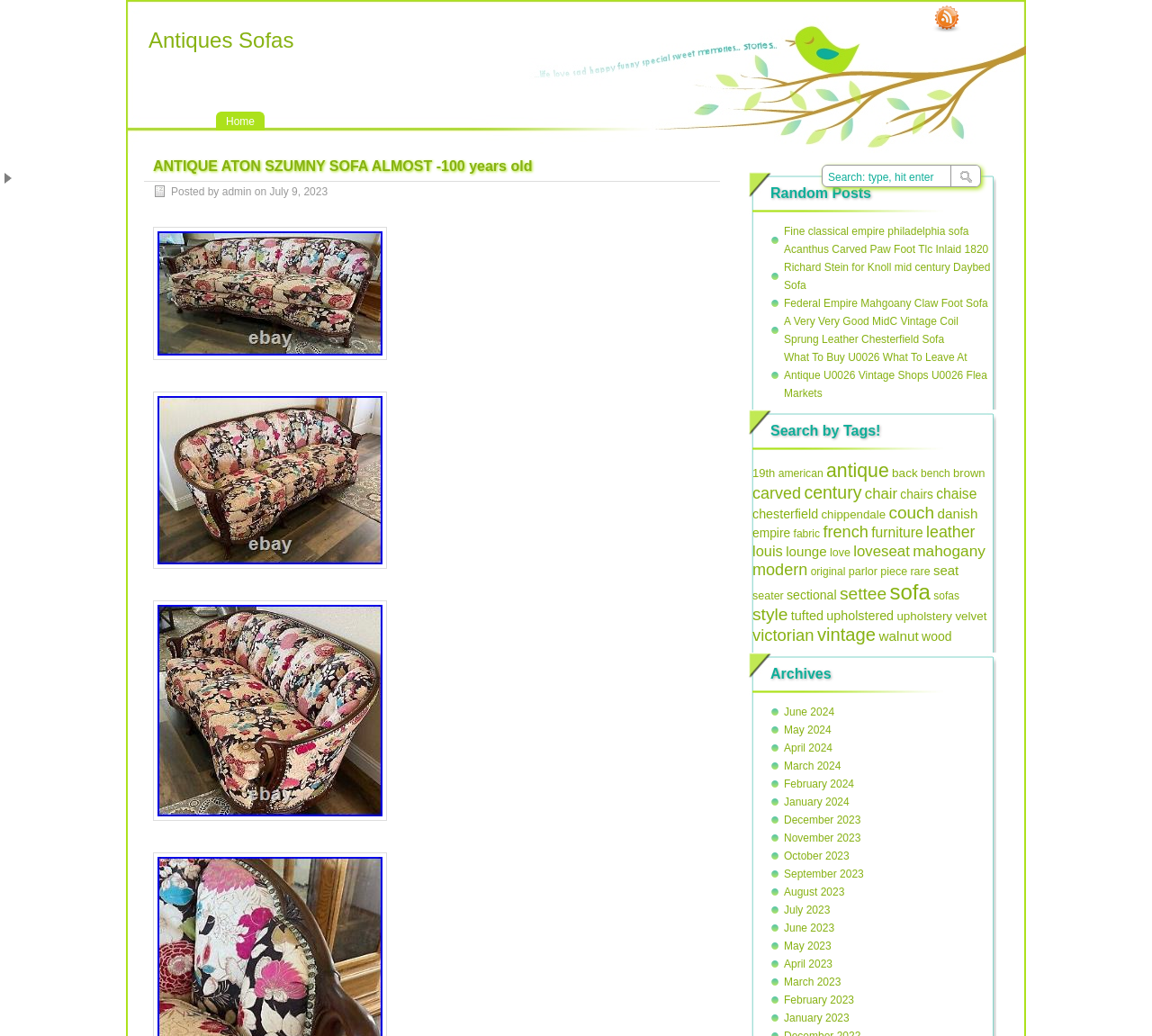Respond concisely with one word or phrase to the following query:
What type of furniture is being sold?

Sofa